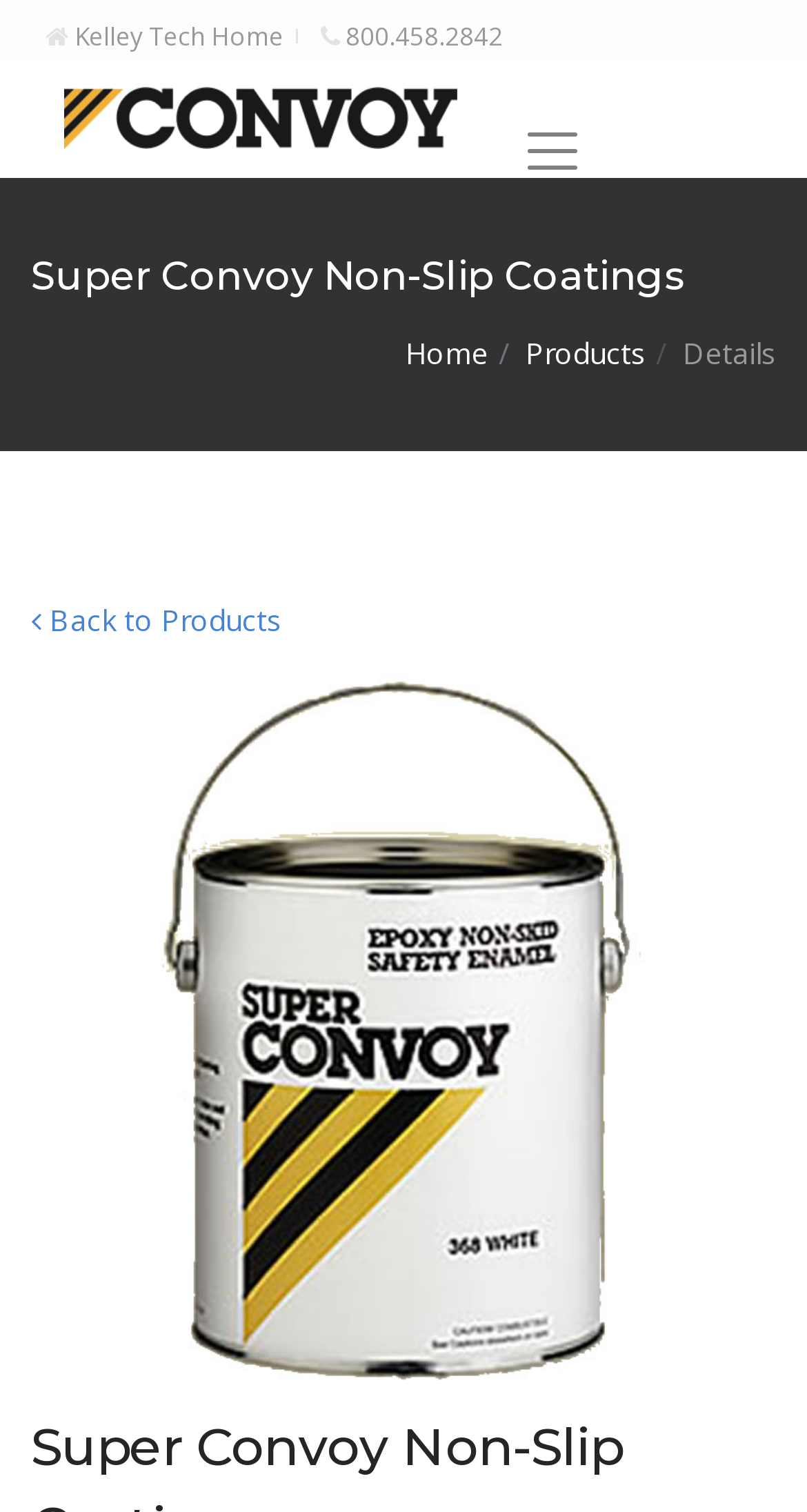Generate a comprehensive description of the webpage.

The webpage is about Convoy non-skid coatings, a product that has been proven to stand the test of time since its development in 1951. At the top left of the page, there is a link to "Kelley Tech Home" and a phone number "800.458.2842" to the right of it. Next to these links, there is a button to toggle navigation.

Below the top section, there is a prominent link to "Convoy Non-Slip Coatings" with an accompanying image. The link and image are centered near the top of the page. Above this link, there is a heading that reads "Super Convoy Non-Slip Coatings", which spans almost the entire width of the page.

In the middle of the page, there are three links: "Home", "Products", and "Details", which are aligned horizontally. The "Details" link is a static text element.

At the bottom left of the page, there is a link with an arrow icon pointing to the left, labeled "Back to Products". Below this link, there is a large image that takes up most of the bottom section of the page.